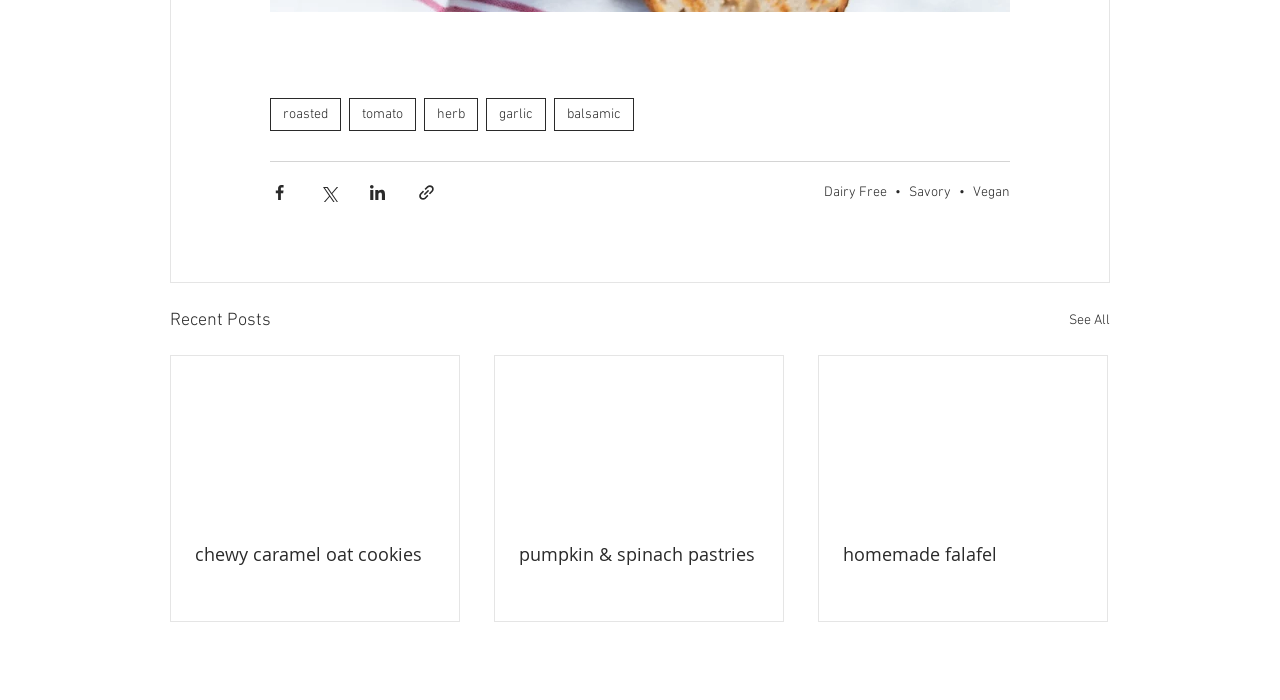What is the category of the 'chewy caramel oat cookies' article?
Answer the question with a detailed and thorough explanation.

The 'chewy caramel oat cookies' article is listed under the 'Savory' category, which is indicated by the presence of the 'Savory' link near the article title.